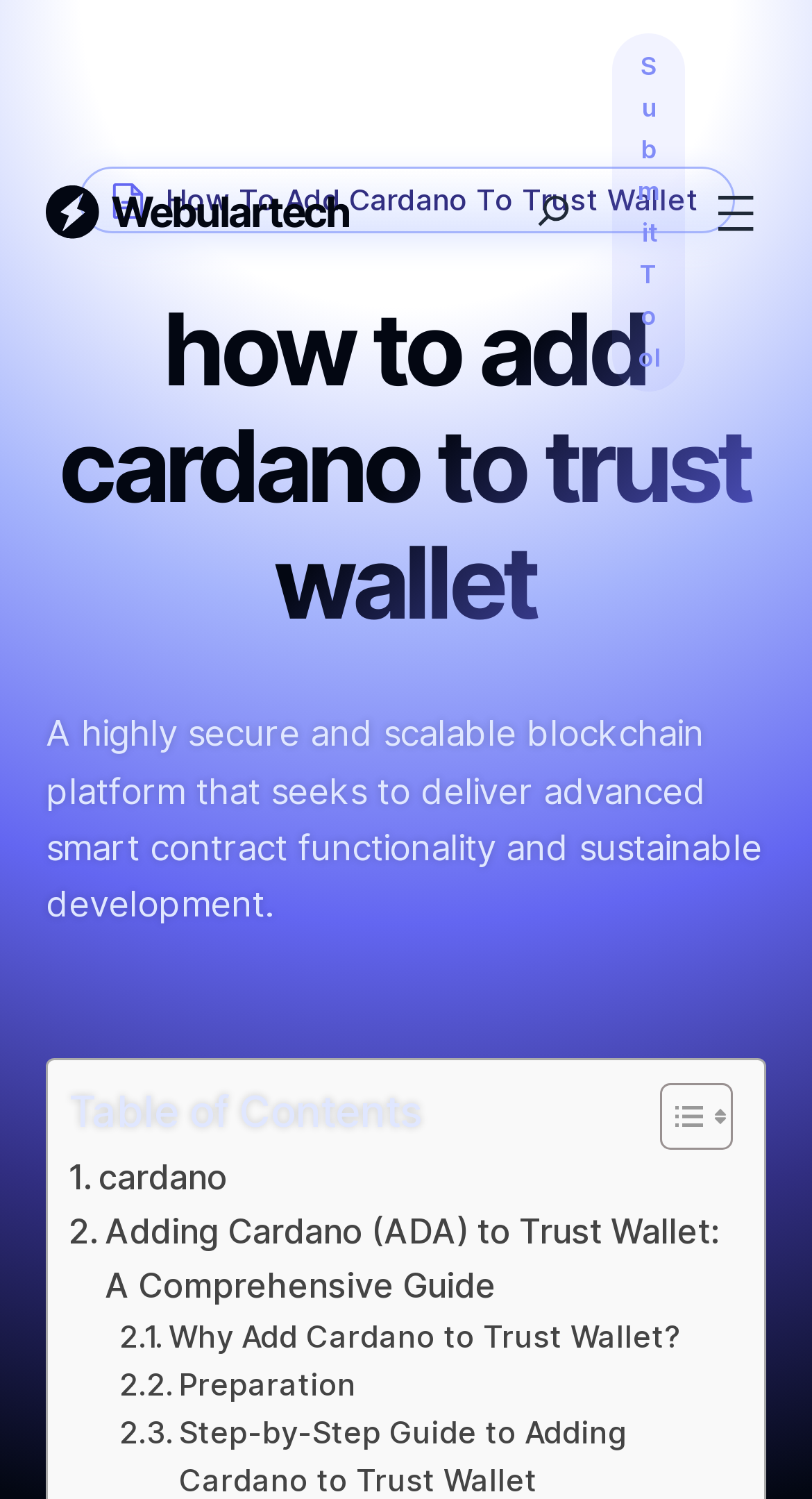Identify the bounding box coordinates of the specific part of the webpage to click to complete this instruction: "Submit Tool".

[0.755, 0.022, 0.844, 0.261]